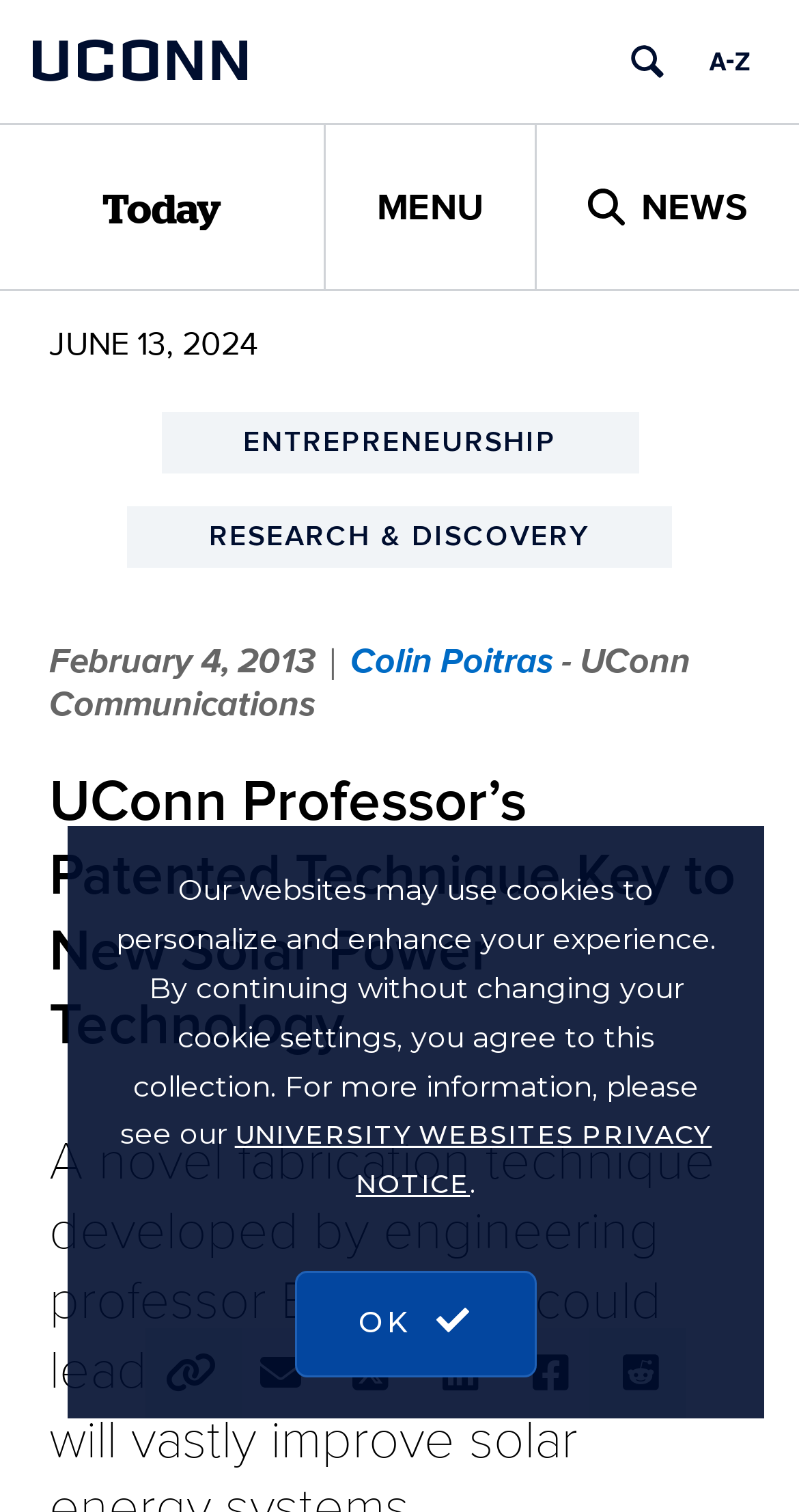Answer the question below with a single word or a brief phrase: 
Is the article related to entrepreneurship?

Yes